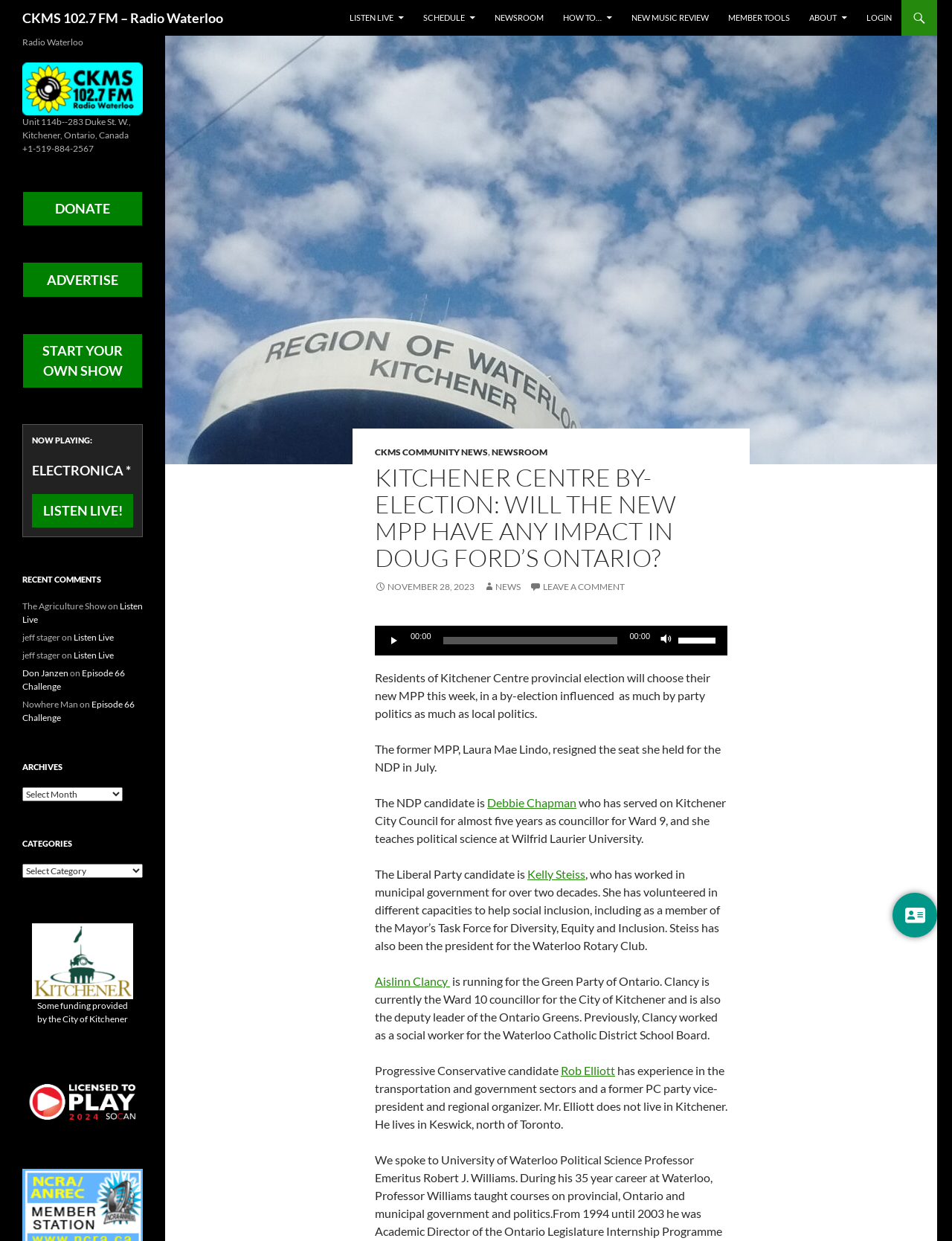Please specify the bounding box coordinates of the region to click in order to perform the following instruction: "Click the 'Debbie Chapman' link".

[0.512, 0.641, 0.605, 0.652]